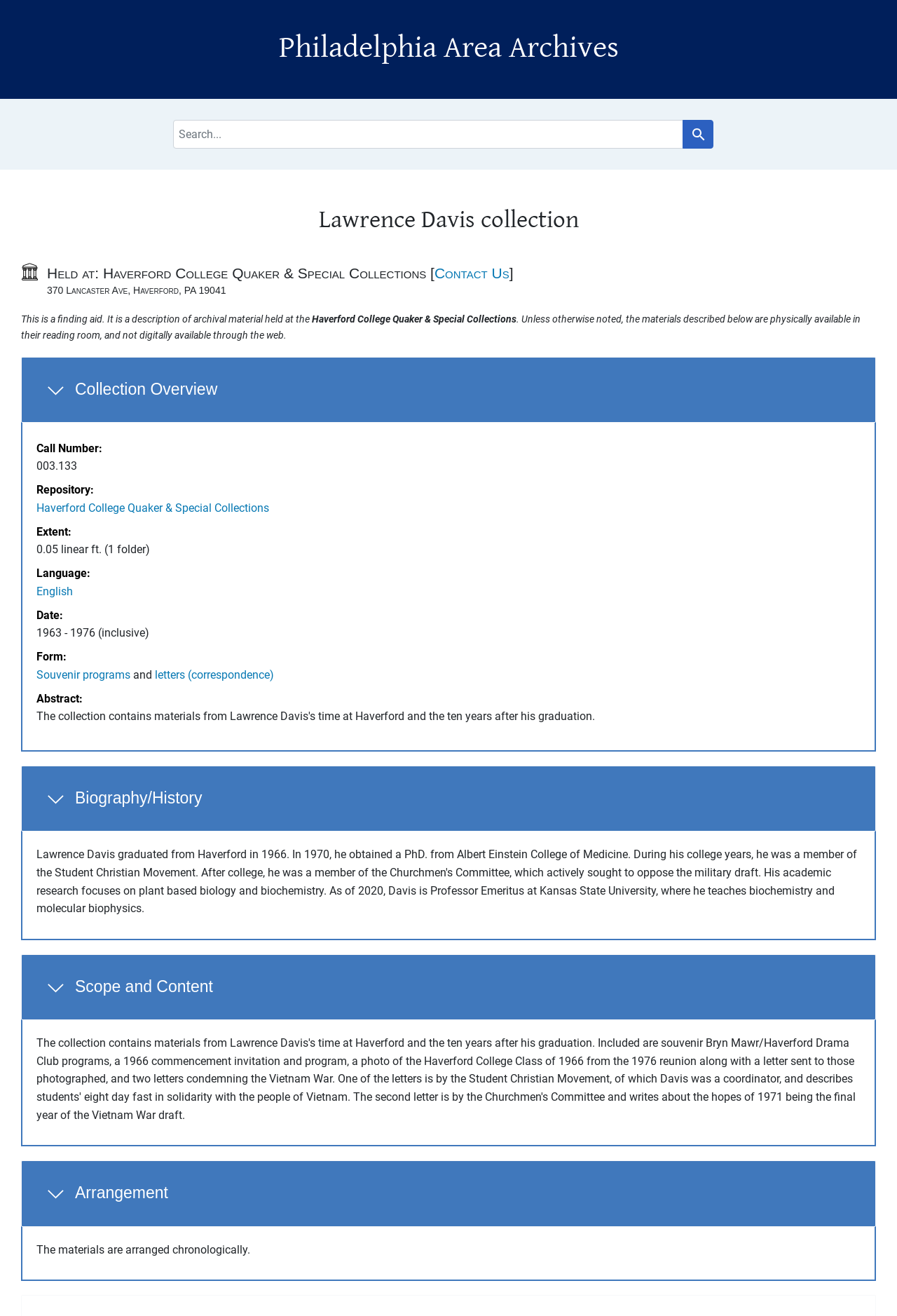Describe all significant elements and features of the webpage.

The webpage is about the Lawrence Davis collection at the Philadelphia Area Archives. At the top, there are two links, "Skip to search" and "Skip to main content", followed by a heading that reads "Philadelphia Area Archives". Below this, there is a navigation section labeled "Search" that contains a search bar and a search button.

The main content of the page is divided into several sections. The first section is headed "Lawrence Davis collection" and provides information about the collection, including its location, which is Haverford College Quaker & Special Collections. There is also a note stating that the materials are physically available in the reading room and not digitally available through the web.

Below this, there is a section headed "Overview and metadata sections" that contains several subheadings, including "Collection Overview", "Biography/History", "Scope and Content", and "Arrangement". Each of these subheadings has a button that can be expanded to reveal more information.

The "Collection Overview" section provides metadata about the collection, including its call number, repository, extent, language, date, and form. This information is presented in a list format with terms and descriptions.

The rest of the page is dedicated to the "Biography/History", "Scope and Content", and "Arrangement" sections, which provide more detailed information about the collection. The "Arrangement" section, for example, states that the materials are arranged chronologically.

Throughout the page, there are several links to other resources, including "Contact Us" and "Haverford College Quaker & Special Collections".